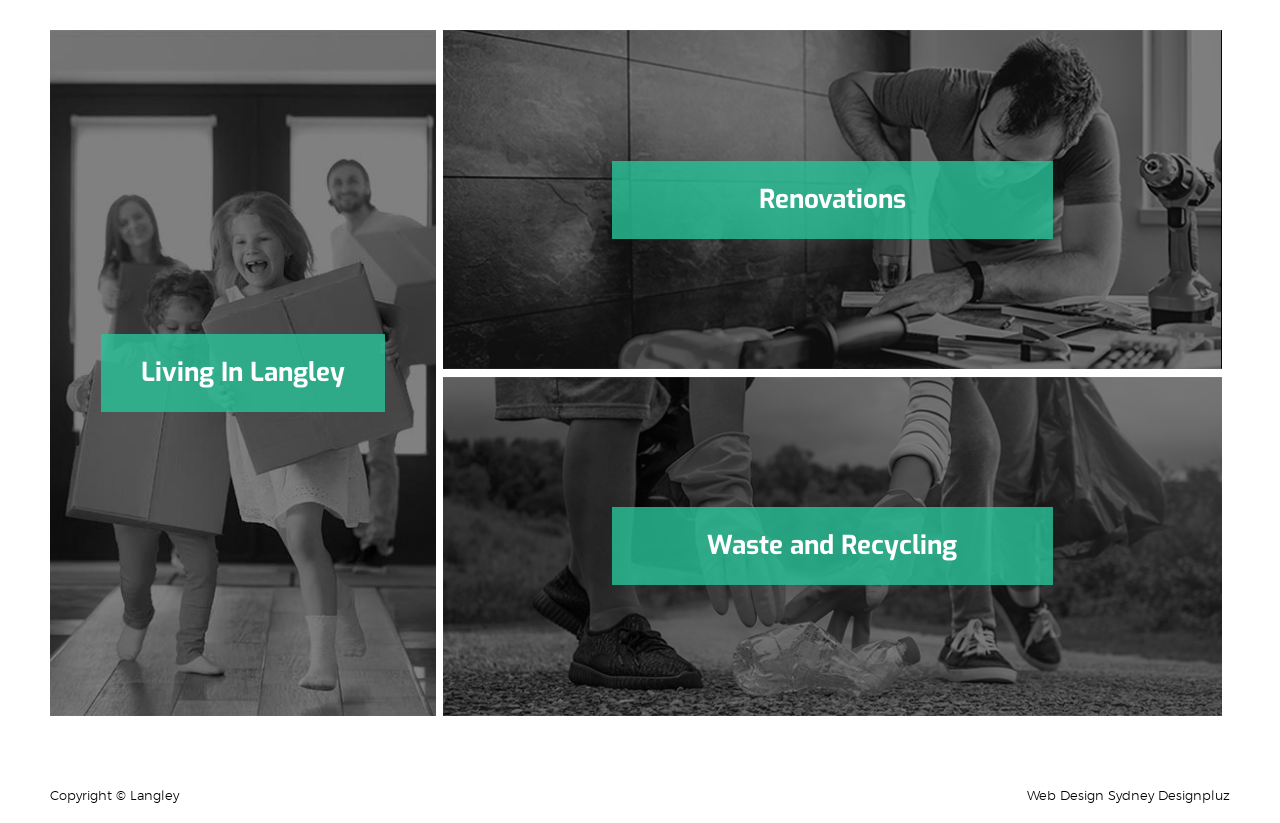What are the main categories on this webpage?
Utilize the image to construct a detailed and well-explained answer.

By analyzing the webpage structure, I found three main links with headings, namely 'Living In Langley', 'Renovations', and 'Waste and Recycling', which suggest the main categories of this webpage.